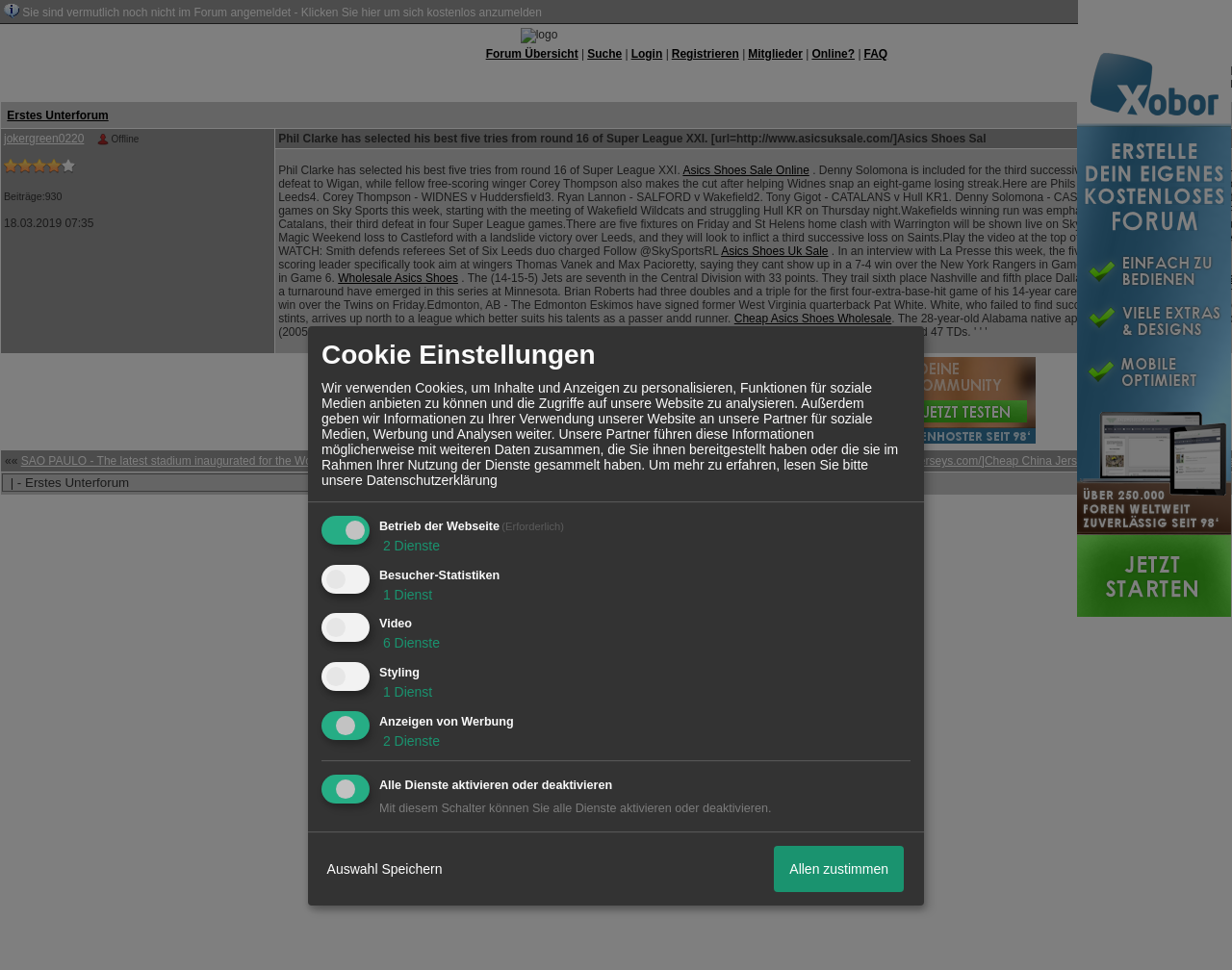Please specify the bounding box coordinates of the area that should be clicked to accomplish the following instruction: "Click on the 'Forum Übersicht' link". The coordinates should consist of four float numbers between 0 and 1, i.e., [left, top, right, bottom].

[0.394, 0.049, 0.469, 0.062]